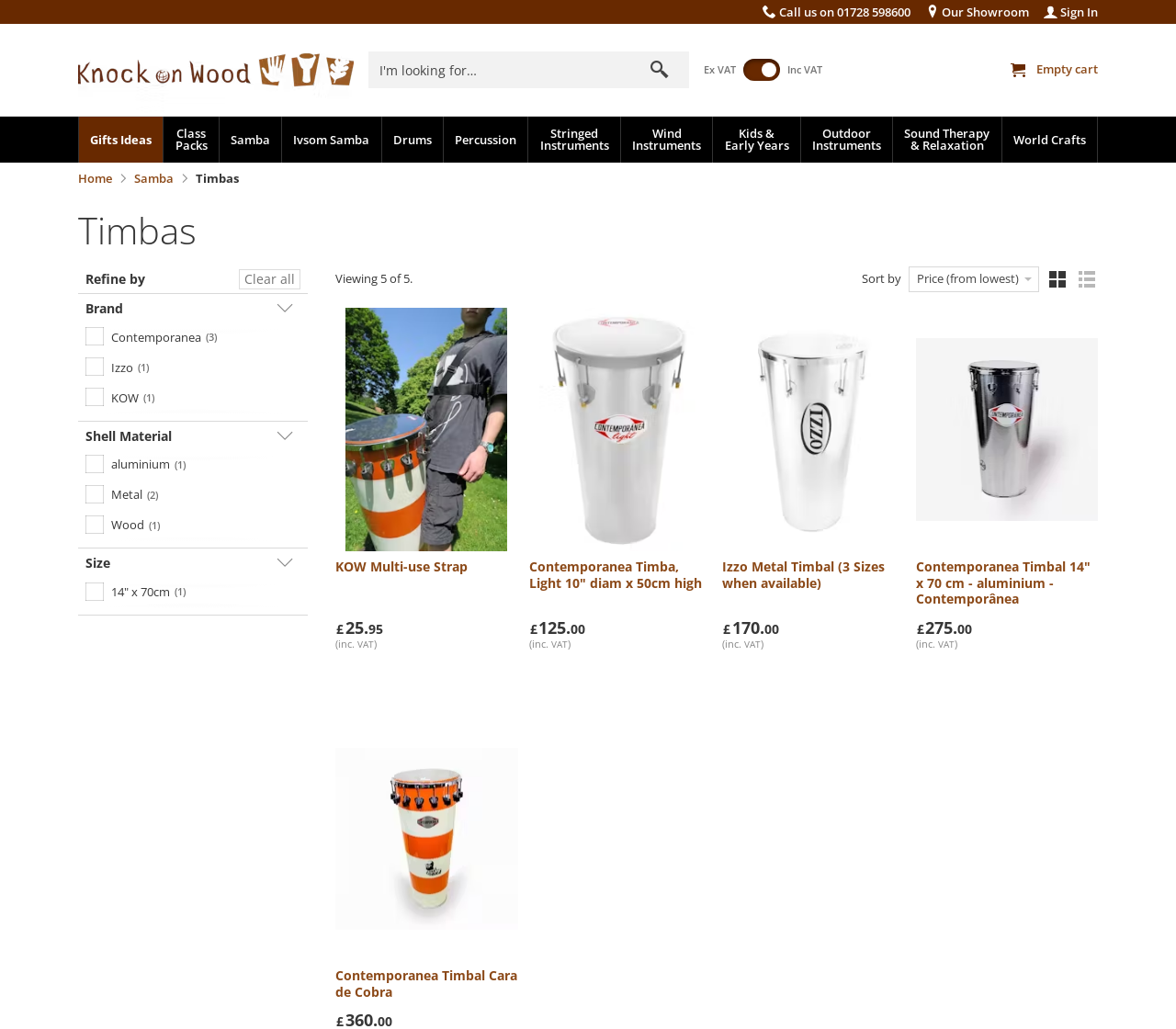Please locate the bounding box coordinates of the element that needs to be clicked to achieve the following instruction: "Call the customer service". The coordinates should be four float numbers between 0 and 1, i.e., [left, top, right, bottom].

[0.648, 0.0, 0.774, 0.023]